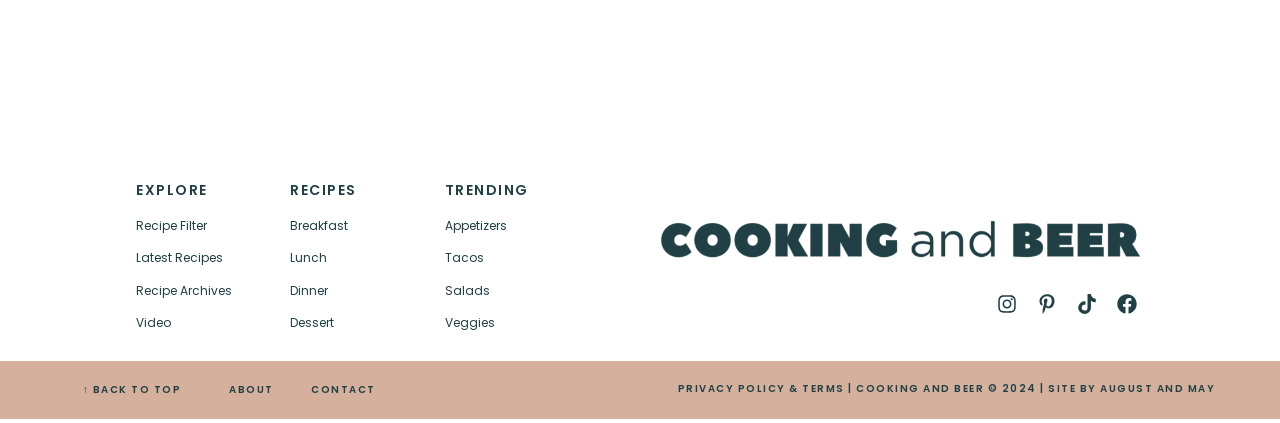Using the description "↑ BACK TO TOP", locate and provide the bounding box of the UI element.

[0.065, 0.903, 0.142, 0.939]